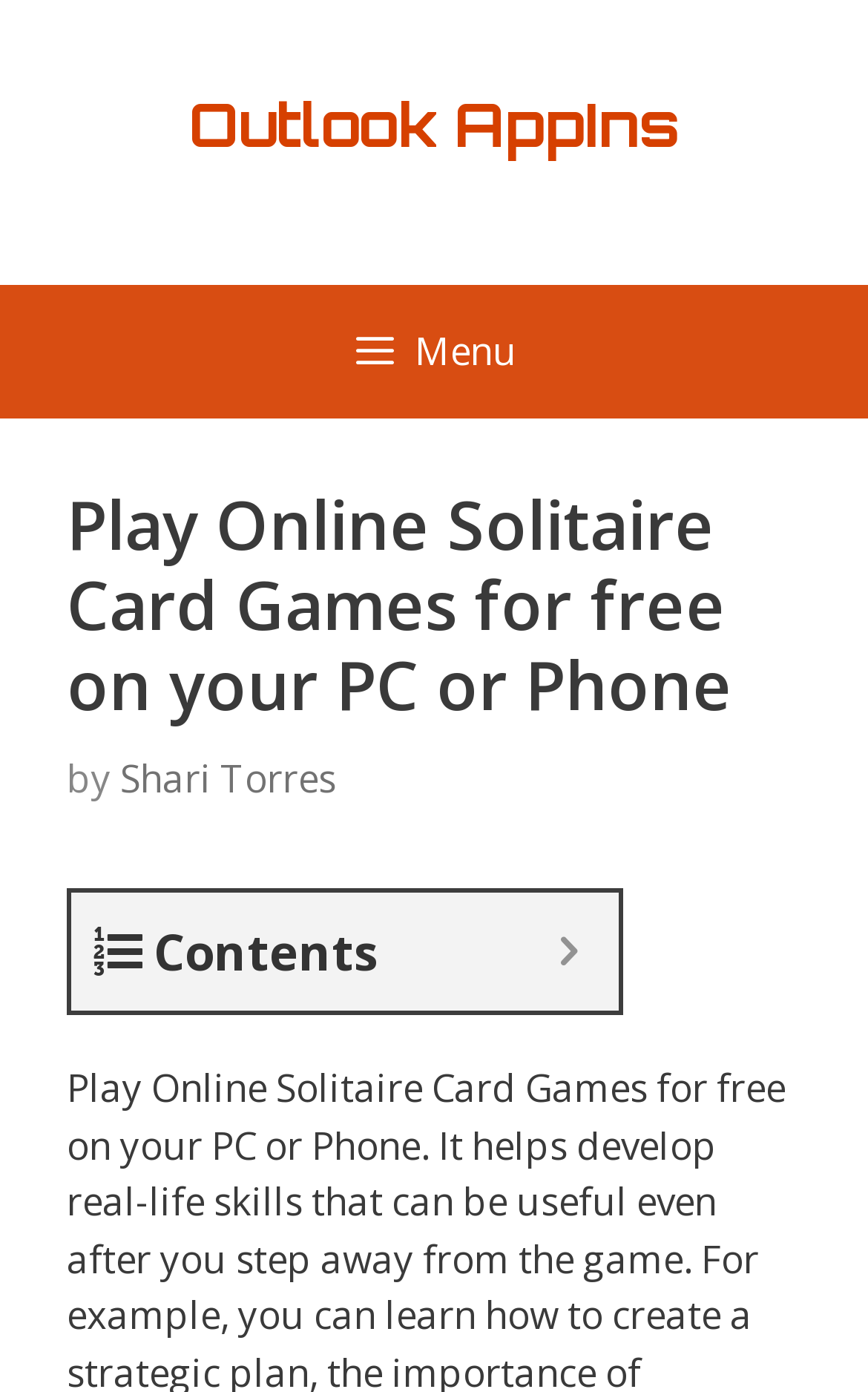Deliver a detailed narrative of the webpage's visual and textual elements.

The webpage is about playing online solitaire card games for free on PC or phone, which can help develop real-life skills. At the top of the page, there is a banner that spans the entire width, containing a link to "Outlook AppIns" on the right side. Below the banner, there is a primary navigation menu that also spans the entire width, with a menu button on the left side.

When the menu button is expanded, a header section appears, which contains the title "Play Online Solitaire Card Games for free on your PC or Phone" in a prominent heading. Below the title, there is a text "by" followed by a link to "Shari Torres". Further down, there is another header section that contains a button and a heading, both labeled "Contents", positioned side by side.

Overall, the webpage has a simple and organized structure, with a clear title and navigation menu at the top, and a focus on the online solitaire card games.